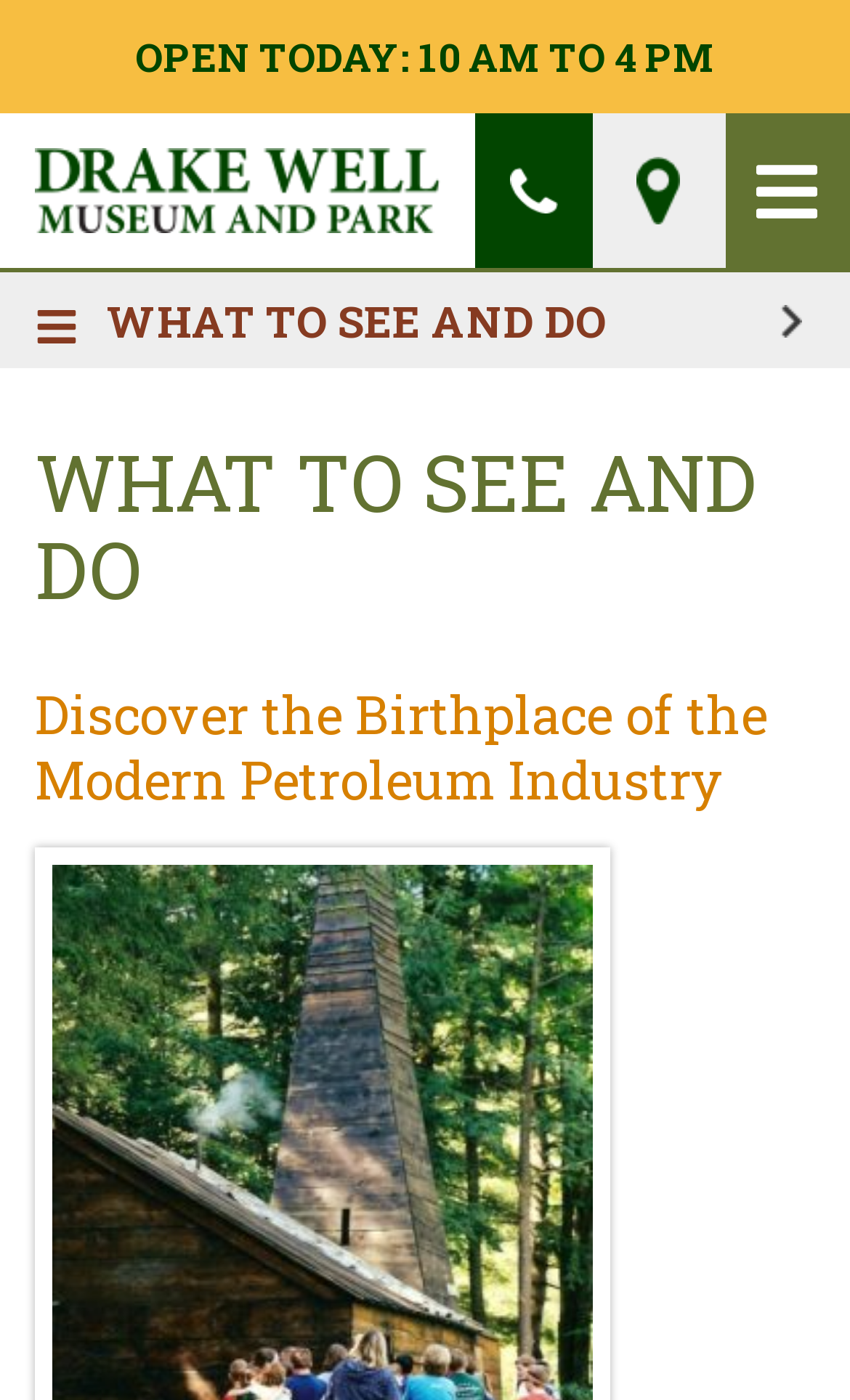Find the primary header on the webpage and provide its text.

WHAT TO SEE AND DO